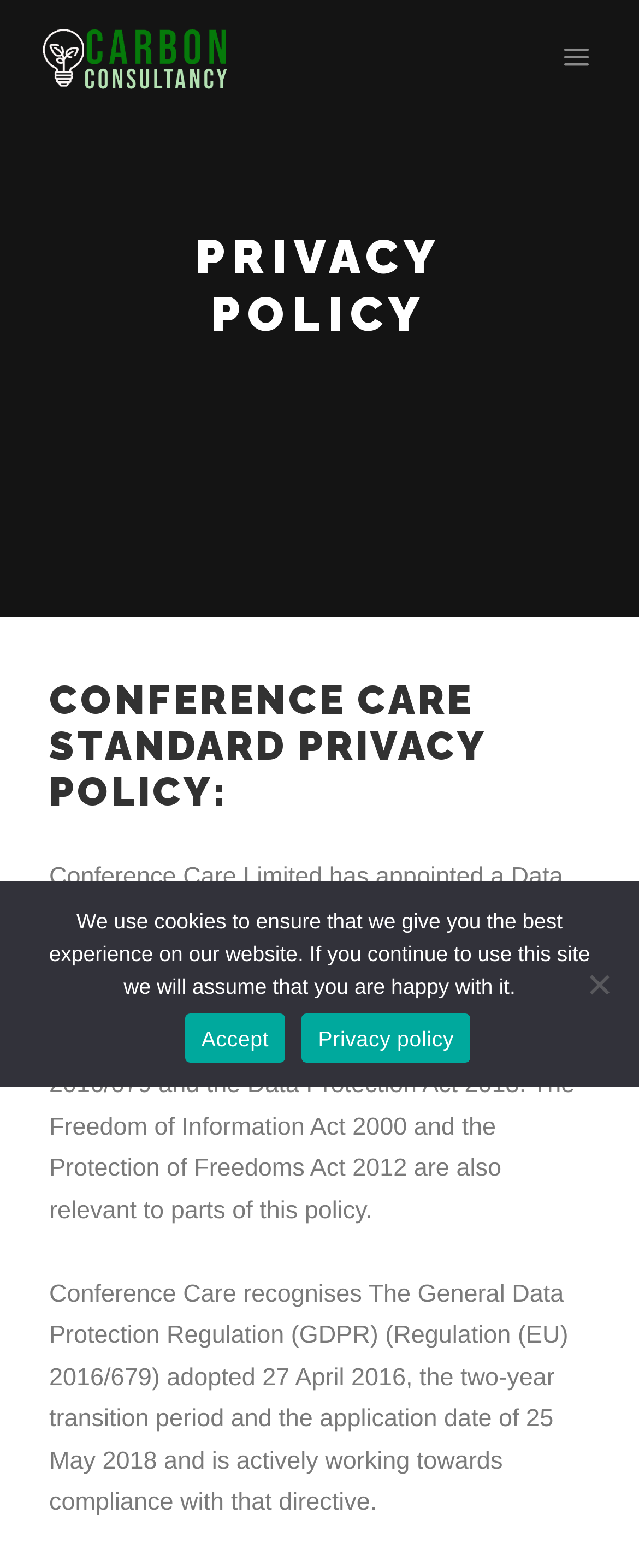What is the alternative to clicking 'Accept' for cookies?
Please provide a comprehensive and detailed answer to the question.

The answer can be found in the dialog element with the text 'Cookie Notice' which contains a link 'Accept' and a generic element 'No'.